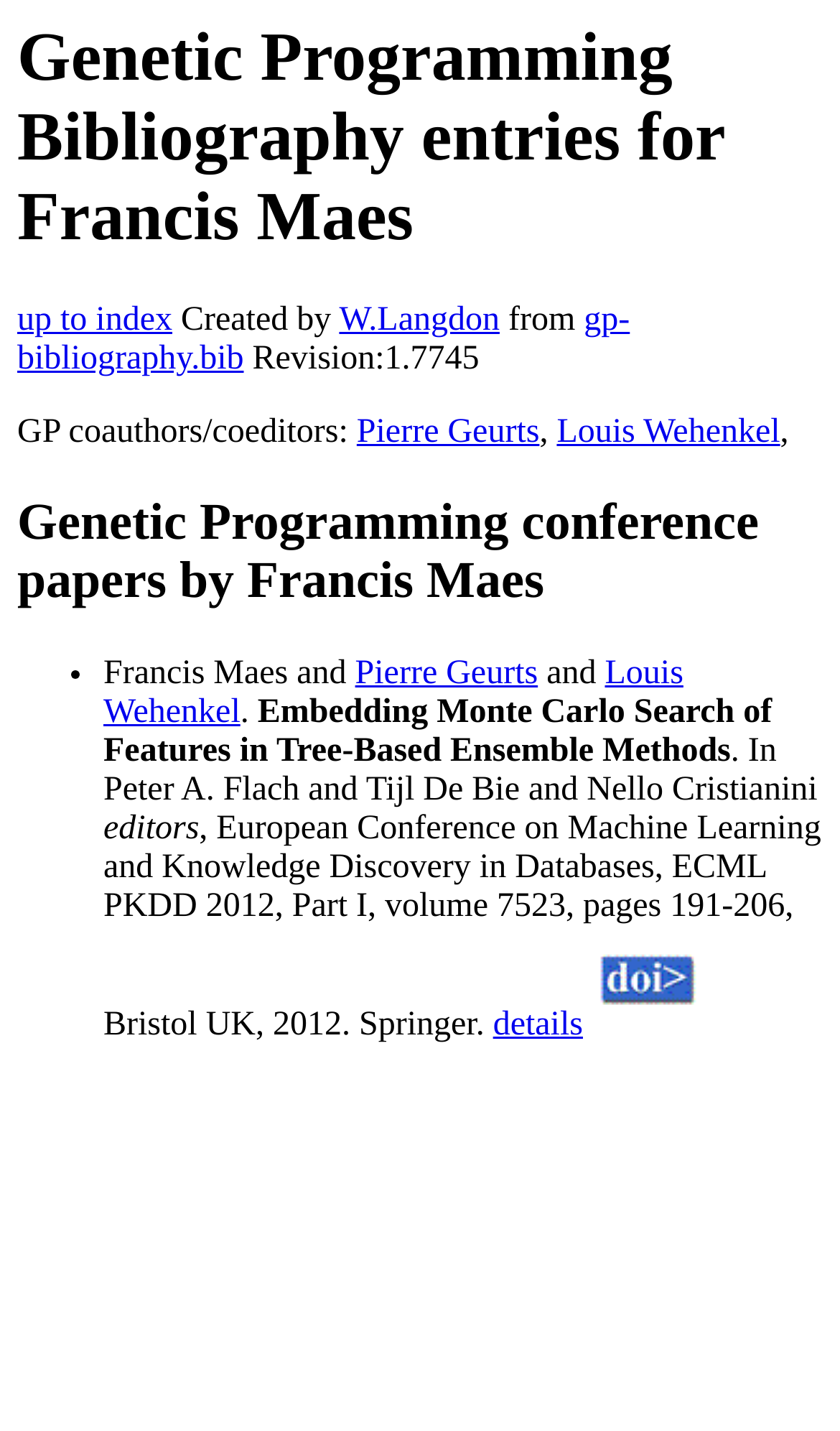Please determine the main heading text of this webpage.

Genetic Programming Bibliography entries for Francis Maes